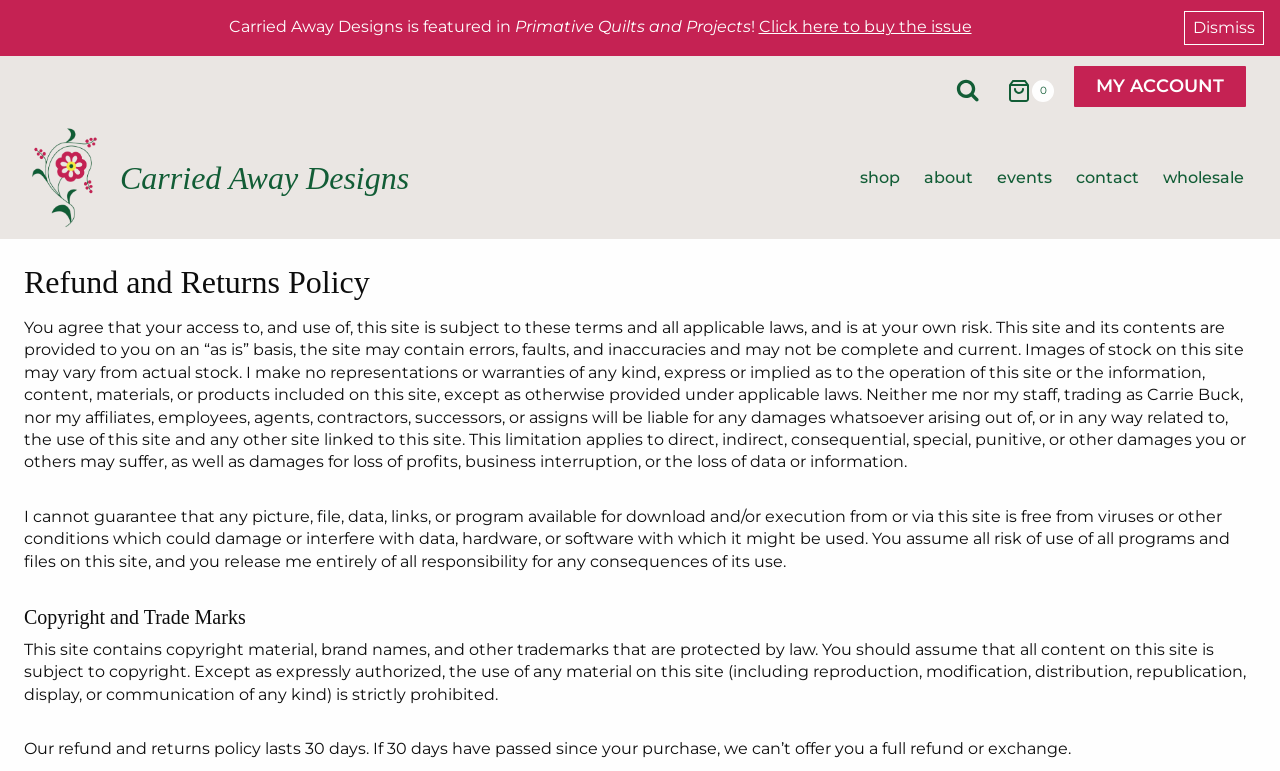Provide the bounding box coordinates of the HTML element this sentence describes: "MY ACCOUNT". The bounding box coordinates consist of four float numbers between 0 and 1, i.e., [left, top, right, bottom].

[0.839, 0.086, 0.973, 0.139]